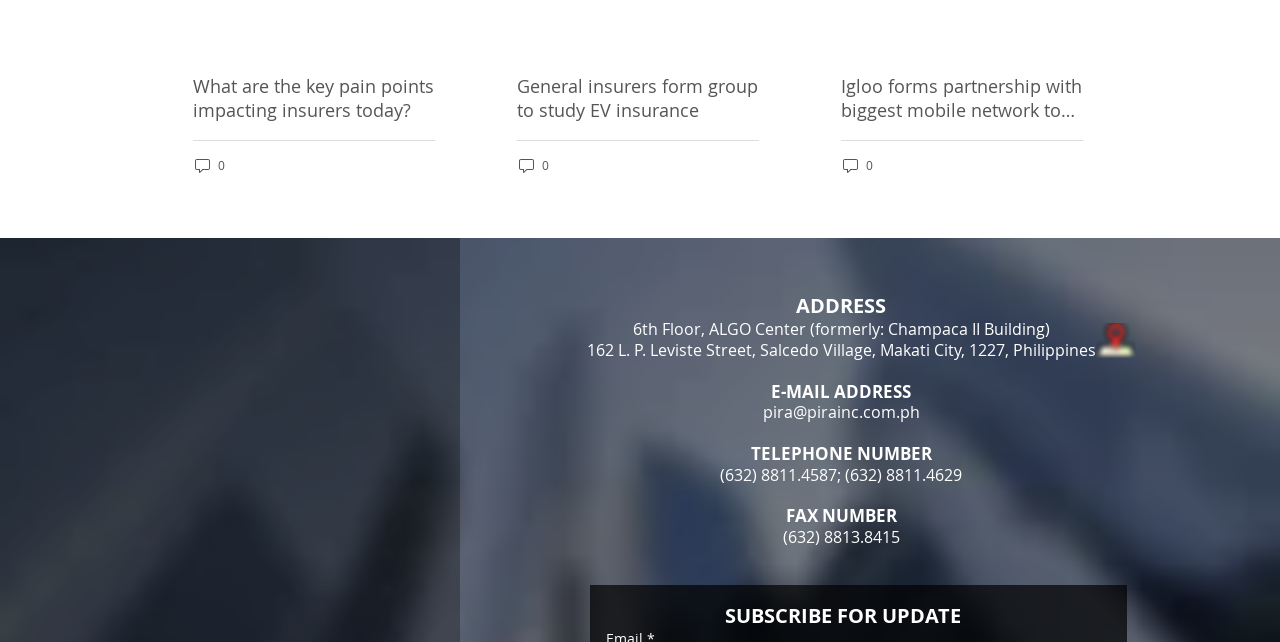What type of content is listed at the top of the page?
Using the image, provide a detailed and thorough answer to the question.

I inferred the type of content by looking at the link elements at the top of the page, which have titles such as 'What are the key pain points impacting insurers today?' and 'General insurers form group to study EV insurance'. These titles suggest that the content is related to news articles or insurance industry updates.